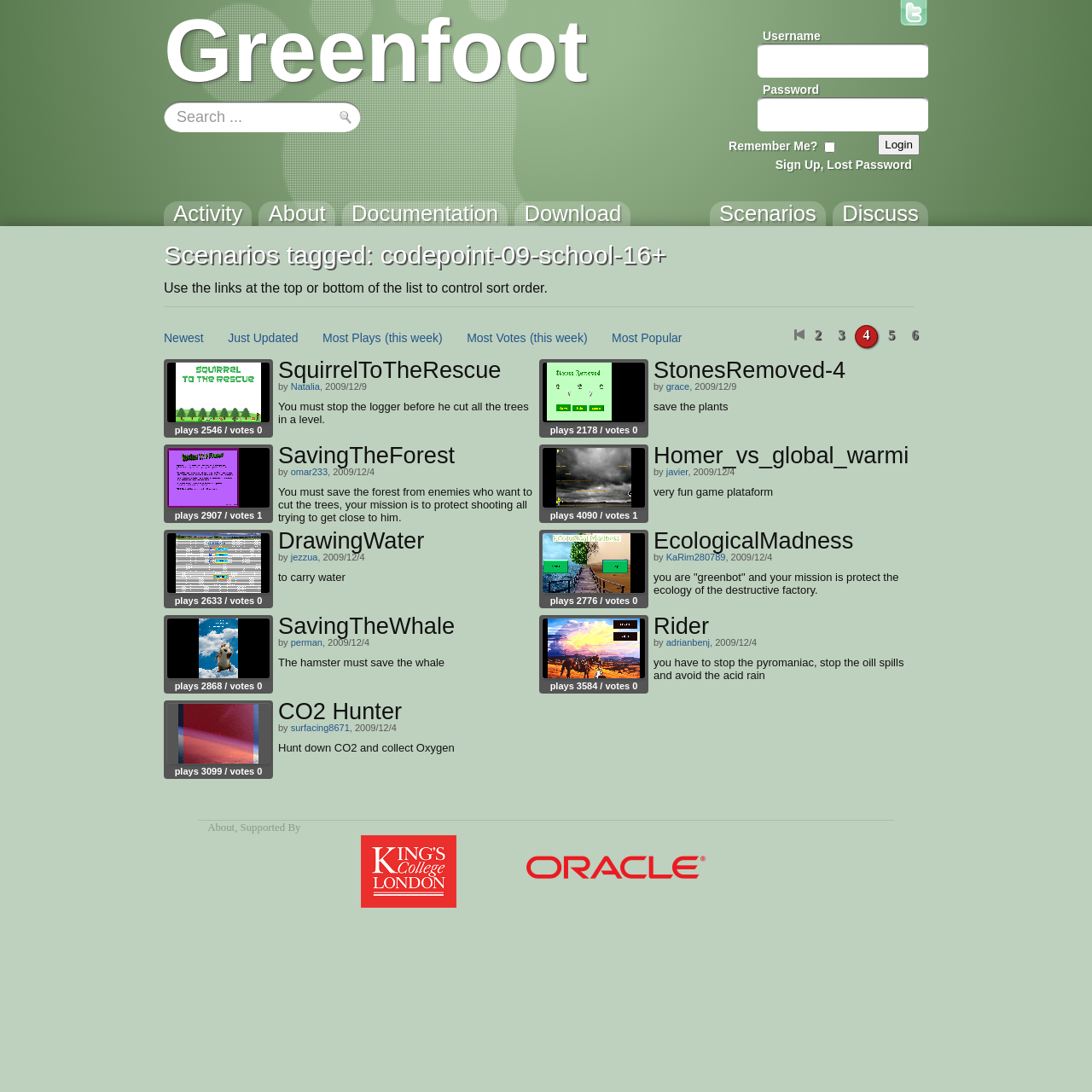Provide the bounding box coordinates of the area you need to click to execute the following instruction: "play SquirrelToTheRescue game".

[0.152, 0.331, 0.248, 0.387]